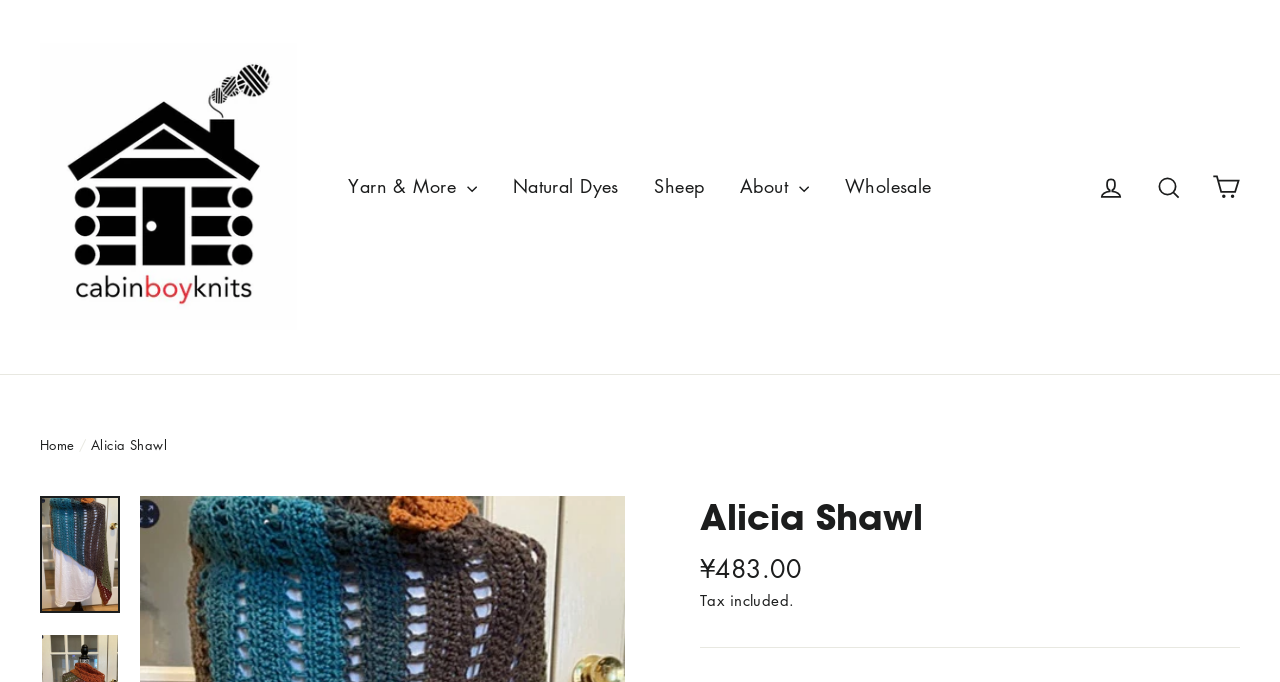Please locate the bounding box coordinates of the region I need to click to follow this instruction: "go to About page".

[0.566, 0.242, 0.644, 0.306]